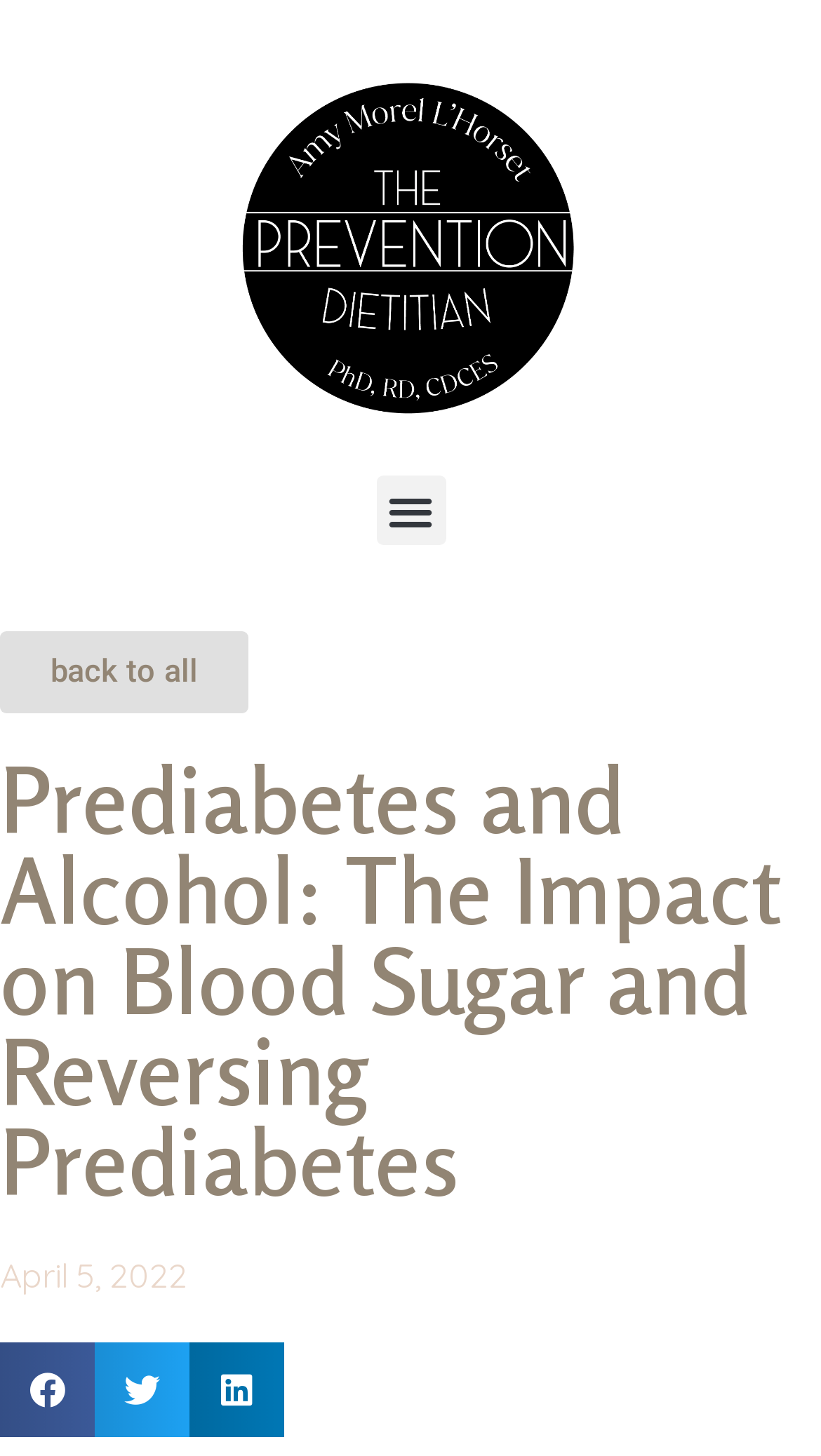Is the menu toggle button expanded?
Based on the image, respond with a single word or phrase.

No